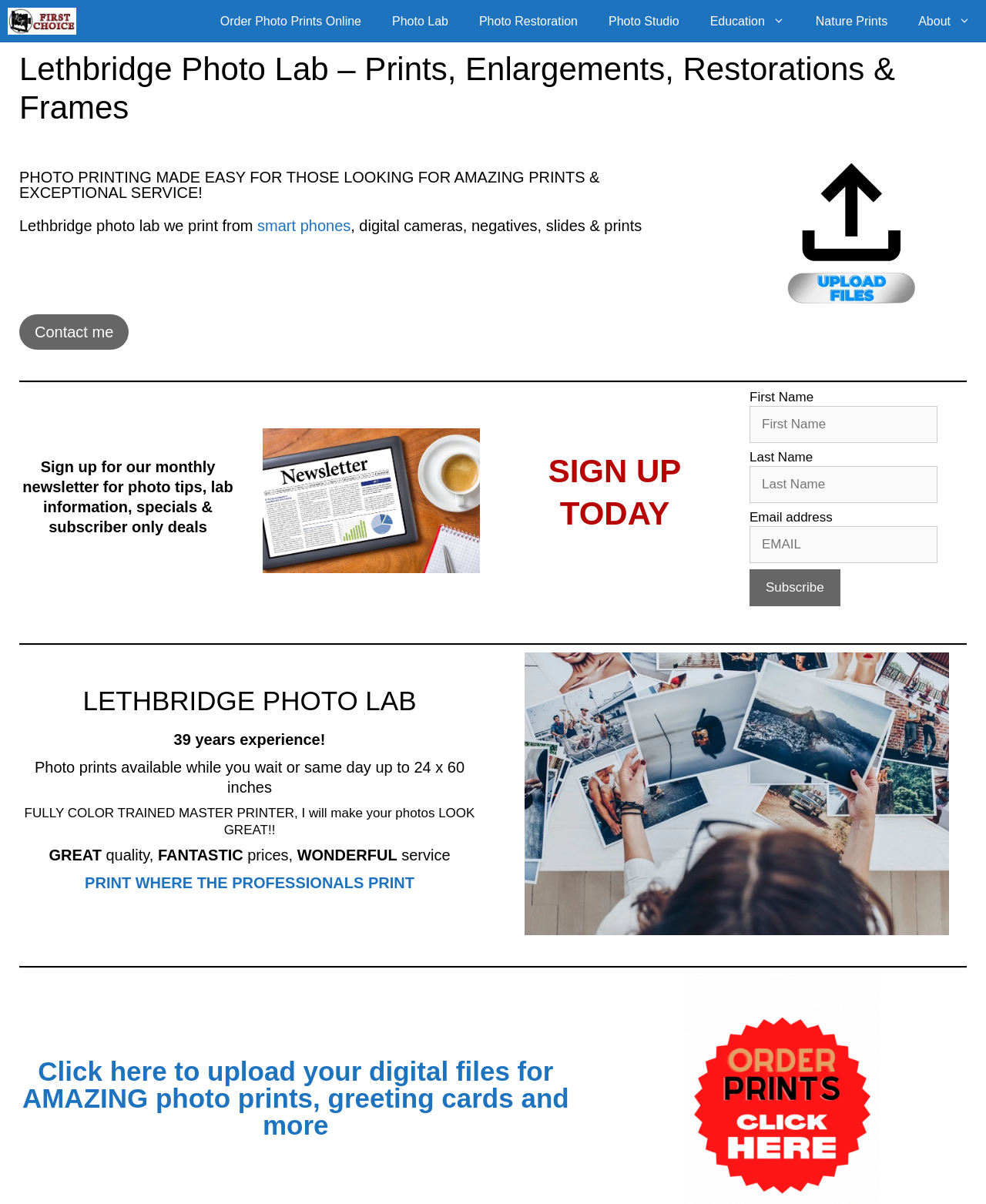Please find the bounding box coordinates of the element's region to be clicked to carry out this instruction: "Upload digital files for printing in Lethbridge".

[0.794, 0.242, 0.933, 0.254]